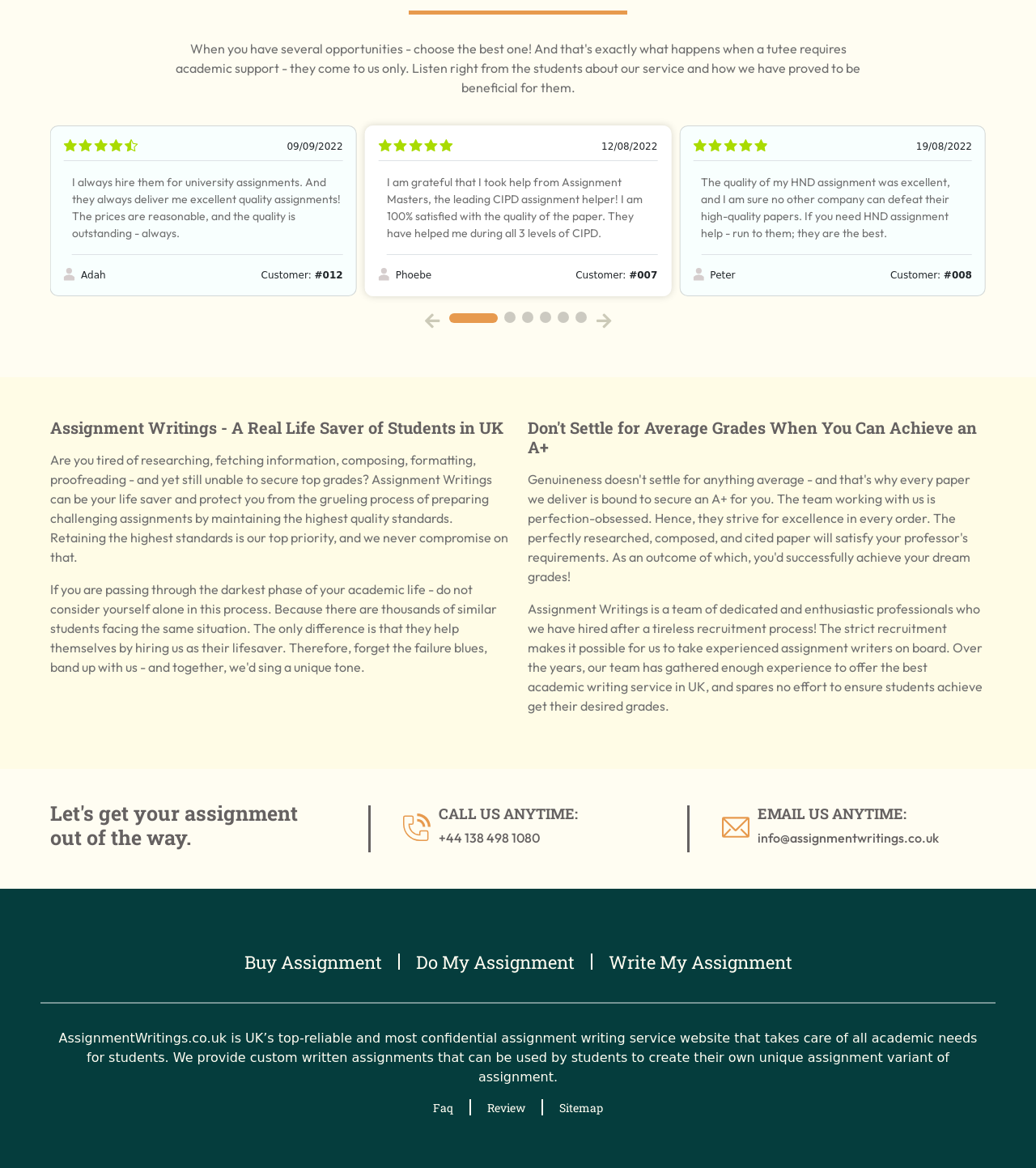Utilize the information from the image to answer the question in detail:
What is the email address to contact Assignment Writings?

The email address to contact Assignment Writings is displayed on the webpage as 'info@assignmentwritings.co.uk', allowing students to email them anytime for assistance.